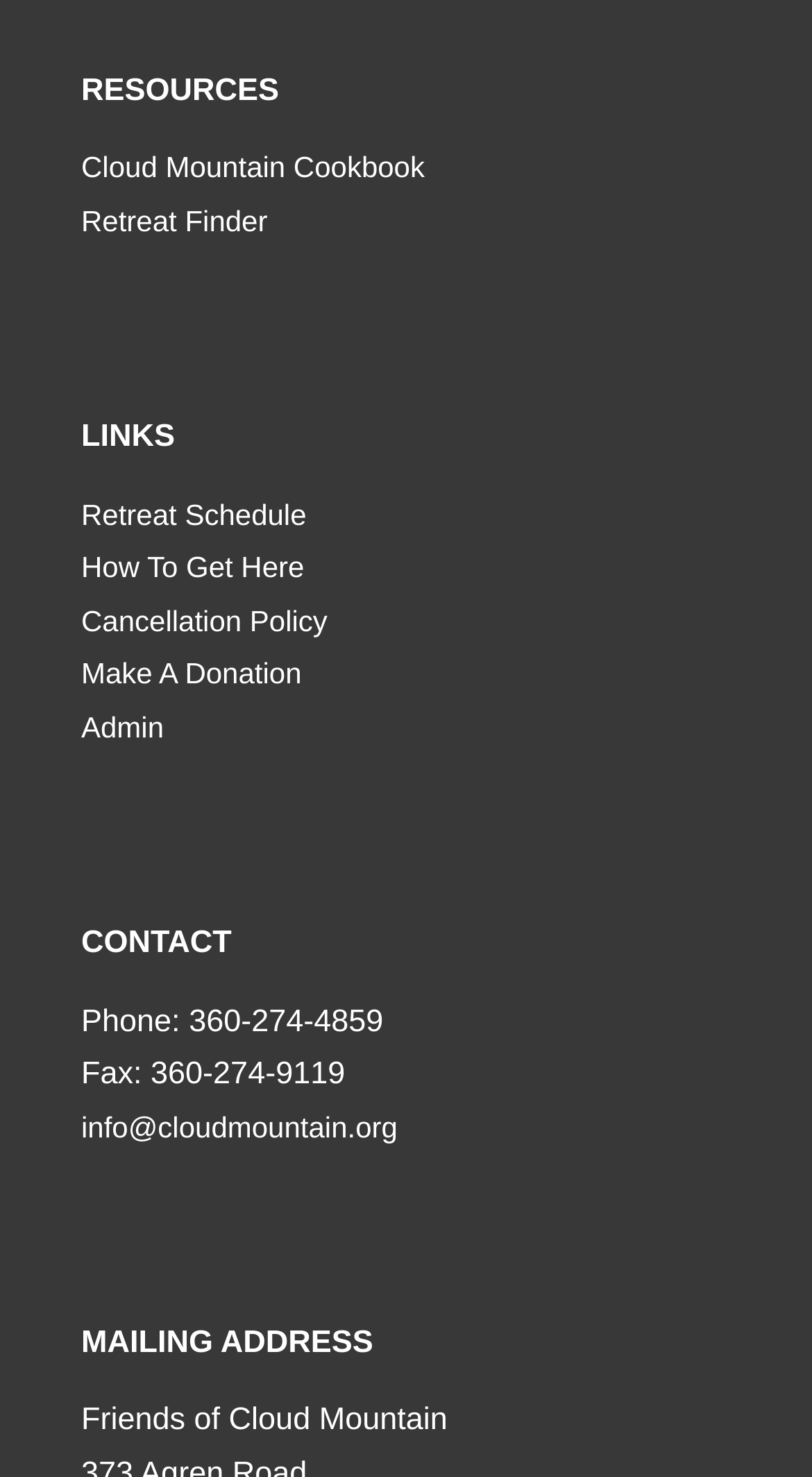Predict the bounding box for the UI component with the following description: "Cloud Mountain Cookbook".

[0.1, 0.102, 0.523, 0.125]